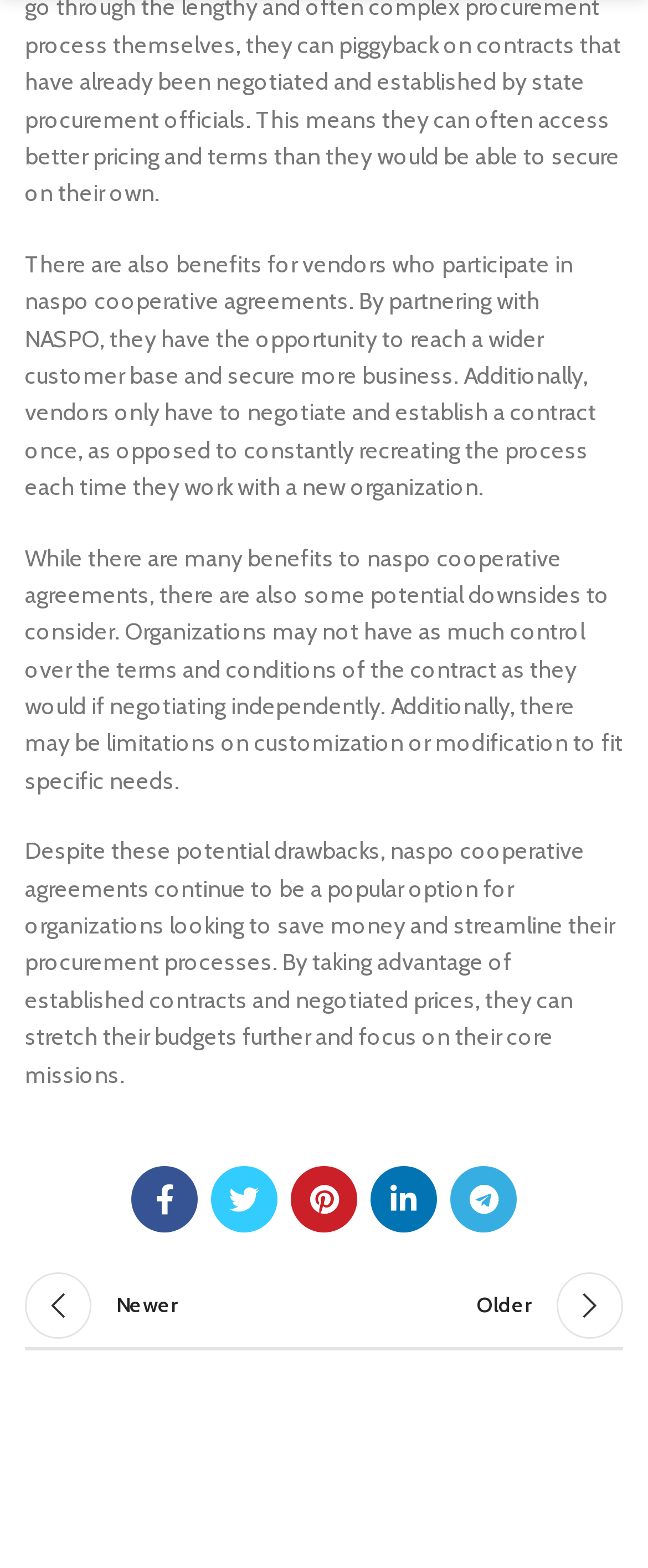How many social media links are present on the webpage?
Look at the image and respond with a one-word or short phrase answer.

5